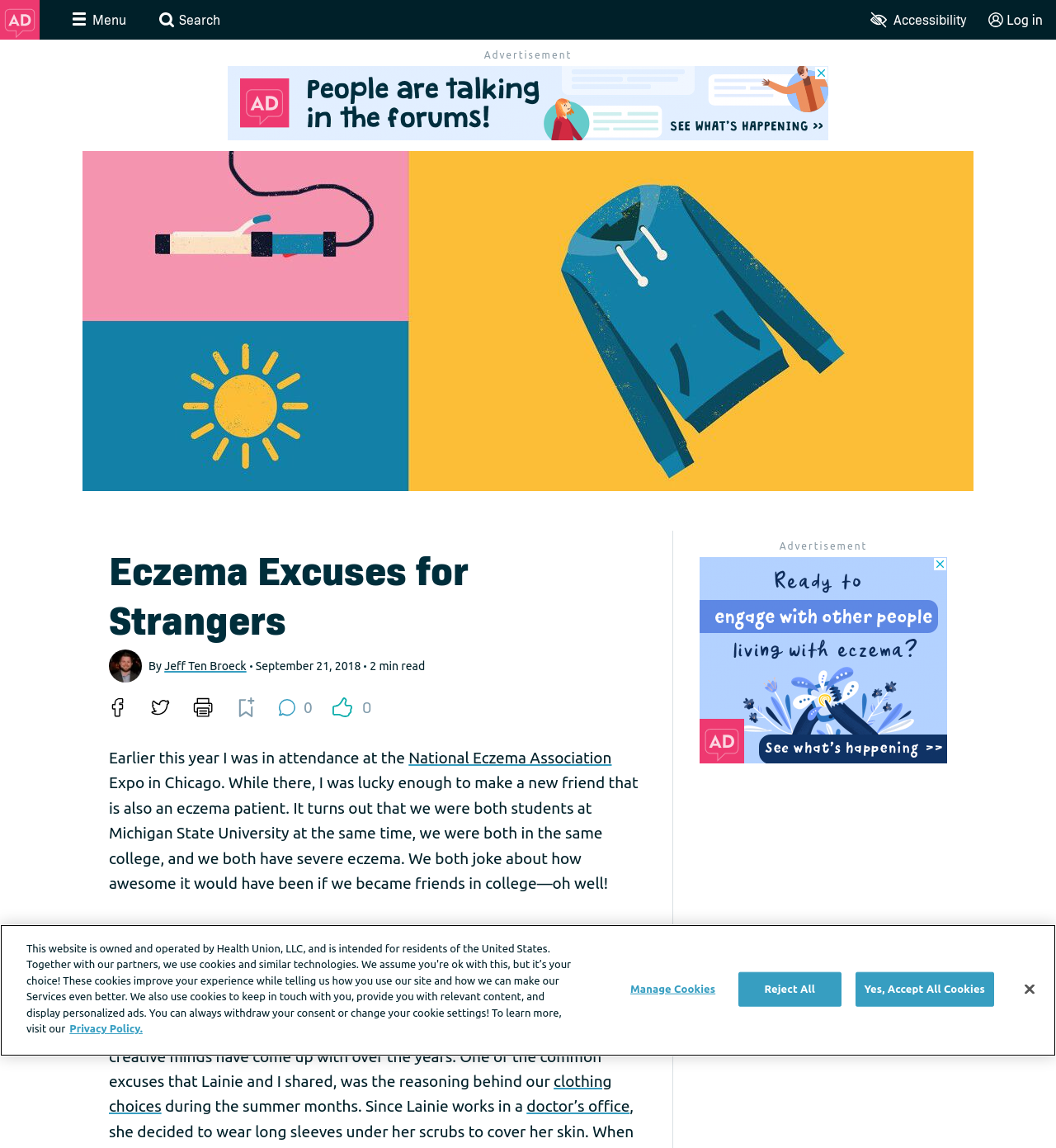Identify the webpage's primary heading and generate its text.

Eczema Excuses for Strangers